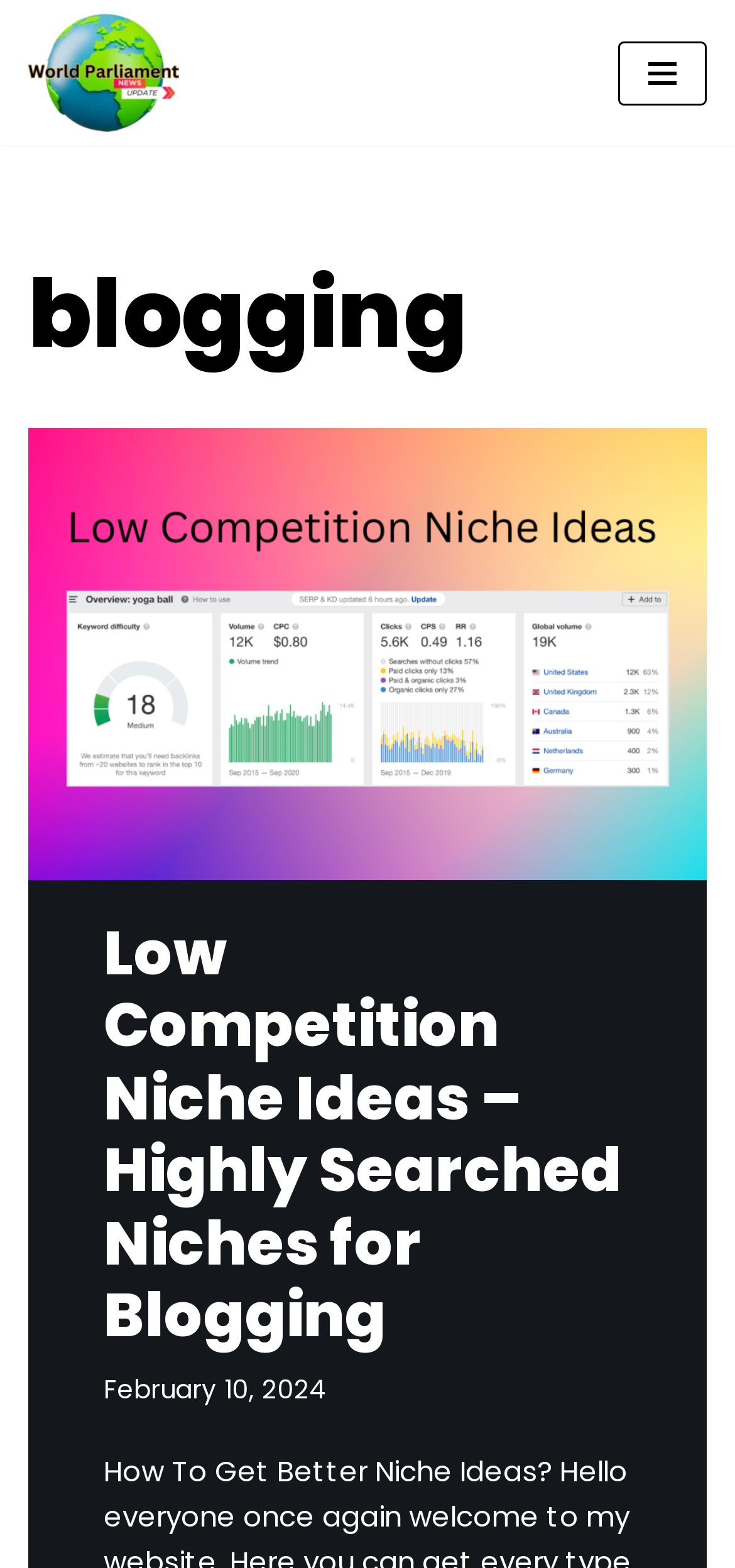Give a detailed account of the webpage's layout and content.

The webpage is about blogging and World Parliament News. At the top-left corner, there is a "Skip to content" link. Next to it, on the same horizontal level, is the title "World Parliament News World Parliament News is a News Website". On the top-right corner, there is a "Navigation Menu" button.

Below the title, there is a heading "blogging" that spans across the width of the page. Underneath the "blogging" heading, there is a link "Low Competition Niche Ideas – Highly Searched Niches for Blogging" that takes up most of the page width. Below this link, there is another heading with the same text "Low Competition Niche Ideas – Highly Searched Niches for Blogging" that is slightly narrower in width. 

Underneath this heading, there is another link with the same text "Low Competition Niche Ideas – Highly Searched Niches for Blogging" that is slightly narrower in width than the previous one. To the right of this link, there is a time element displaying the date "February 10, 2024".